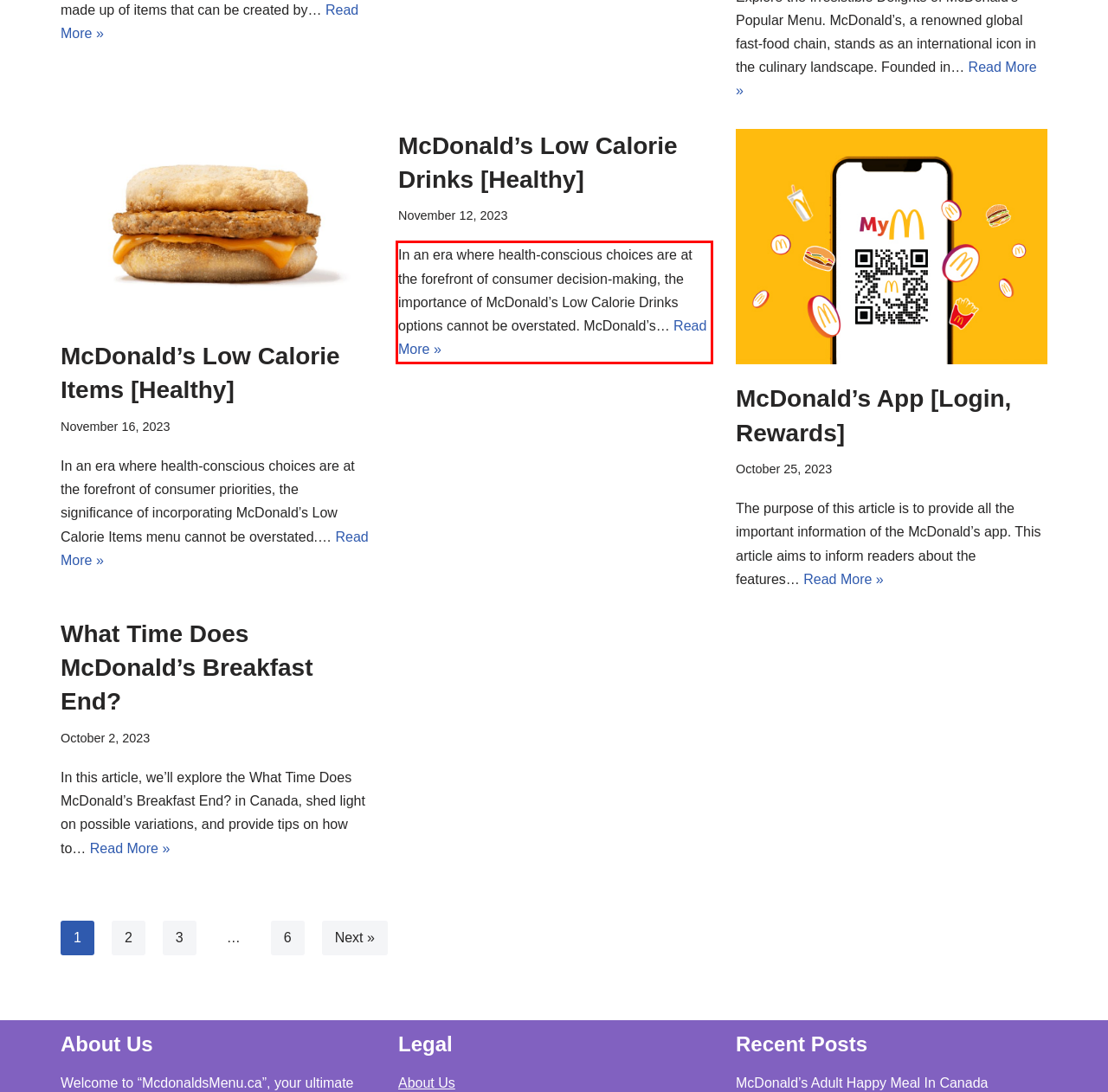Look at the webpage screenshot and recognize the text inside the red bounding box.

In an era where health-conscious choices are at the forefront of consumer decision-making, the importance of McDonald’s Low Calorie Drinks options cannot be overstated. McDonald’s… Read More » McDonald’s Low Calorie Drinks [Healthy]